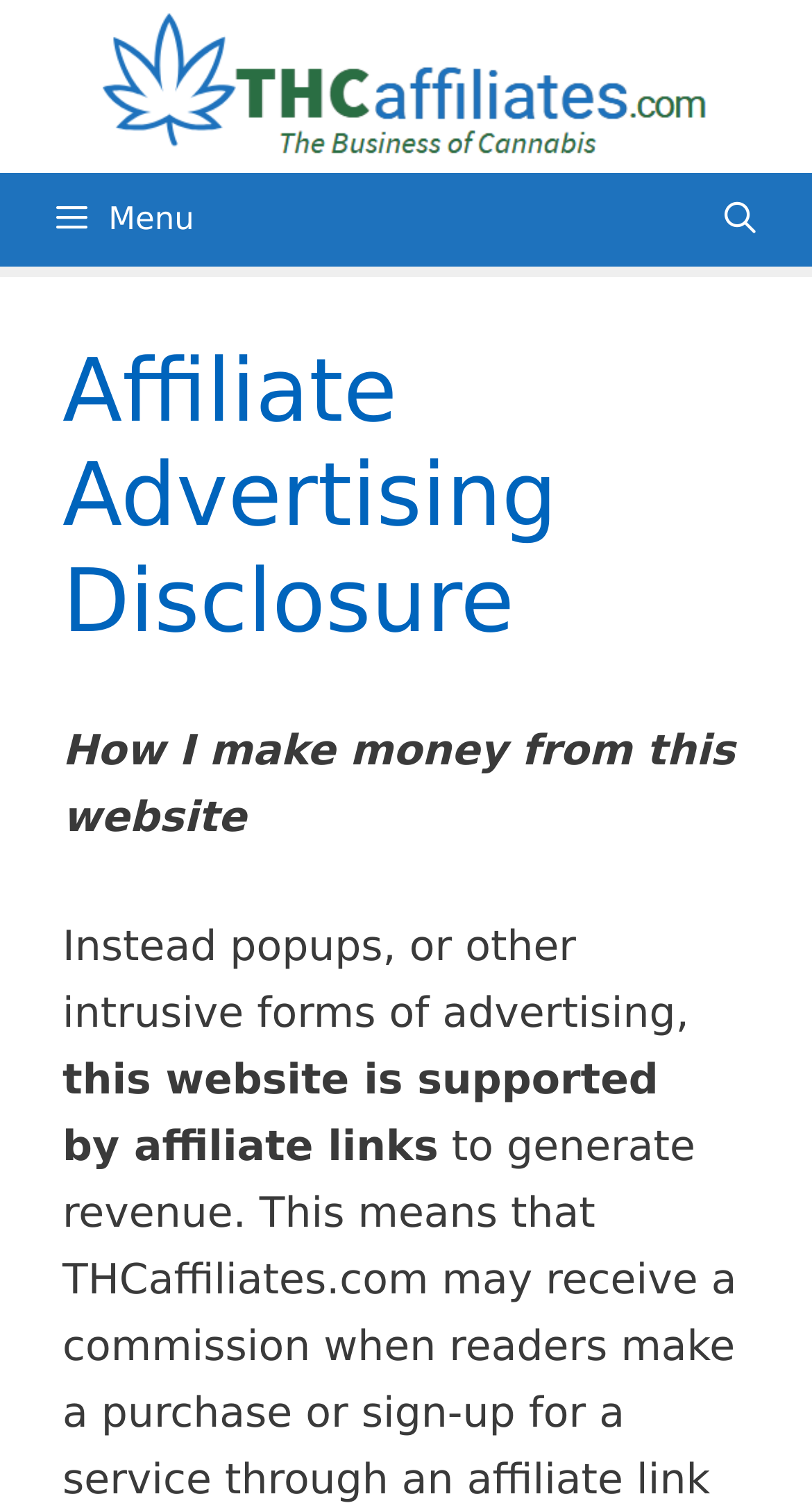Predict the bounding box coordinates for the UI element described as: "Menu". The coordinates should be four float numbers between 0 and 1, presented as [left, top, right, bottom].

[0.0, 0.115, 1.0, 0.177]